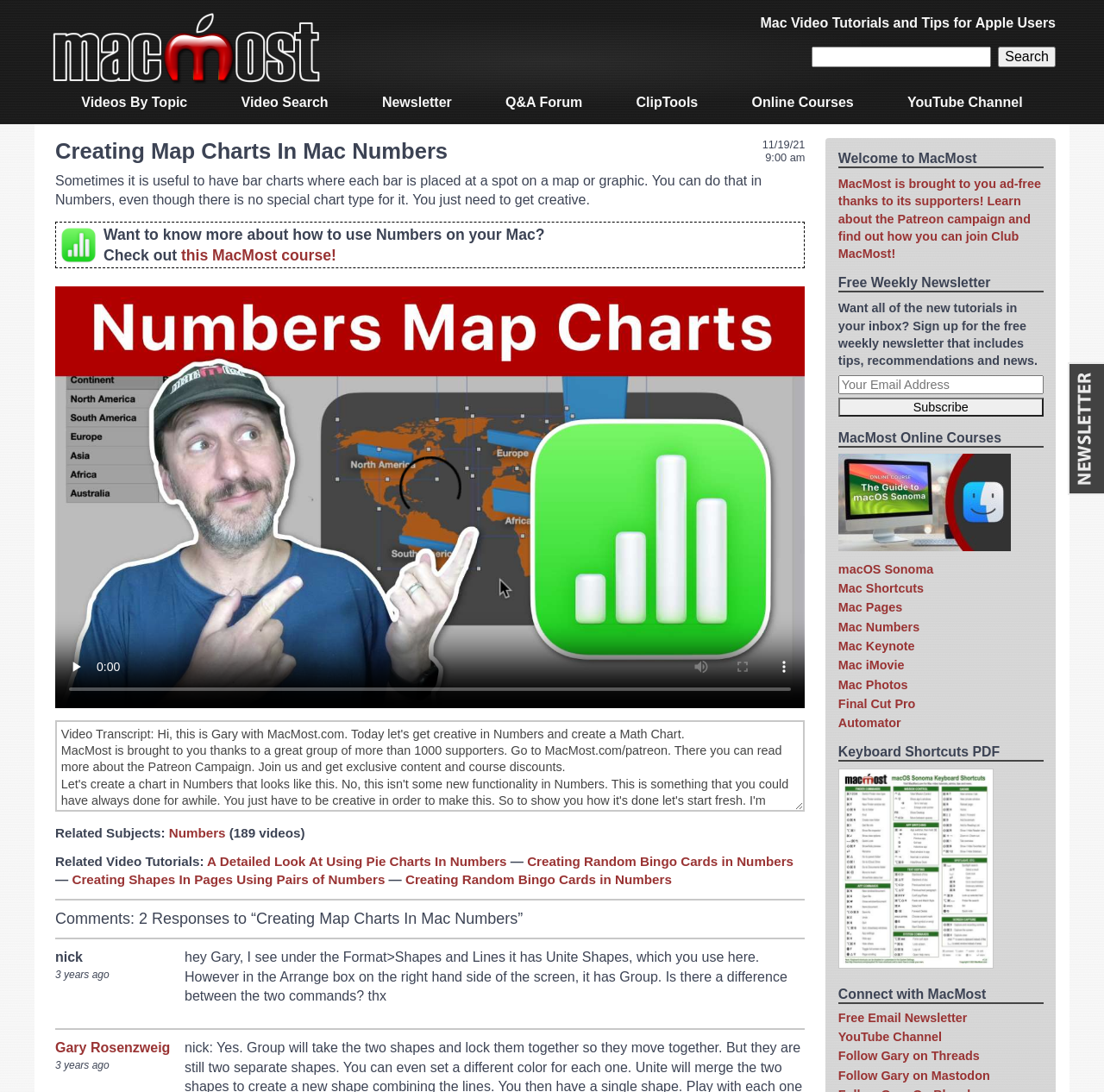Find and extract the text of the primary heading on the webpage.

Creating Map Charts In Mac Numbers